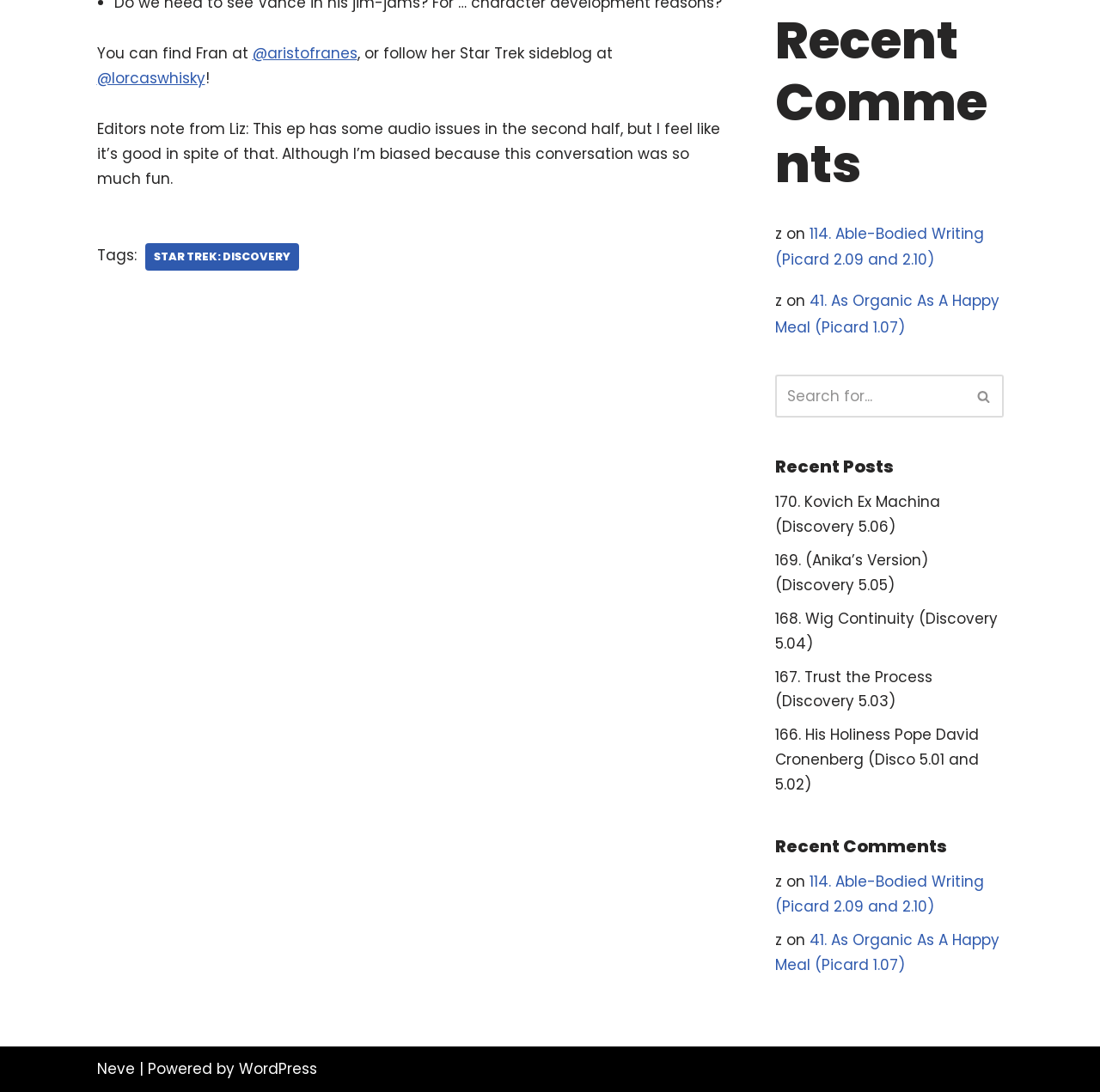Please answer the following question using a single word or phrase: 
What is the name of the Star Trek sideblog?

Lorcas Whisky